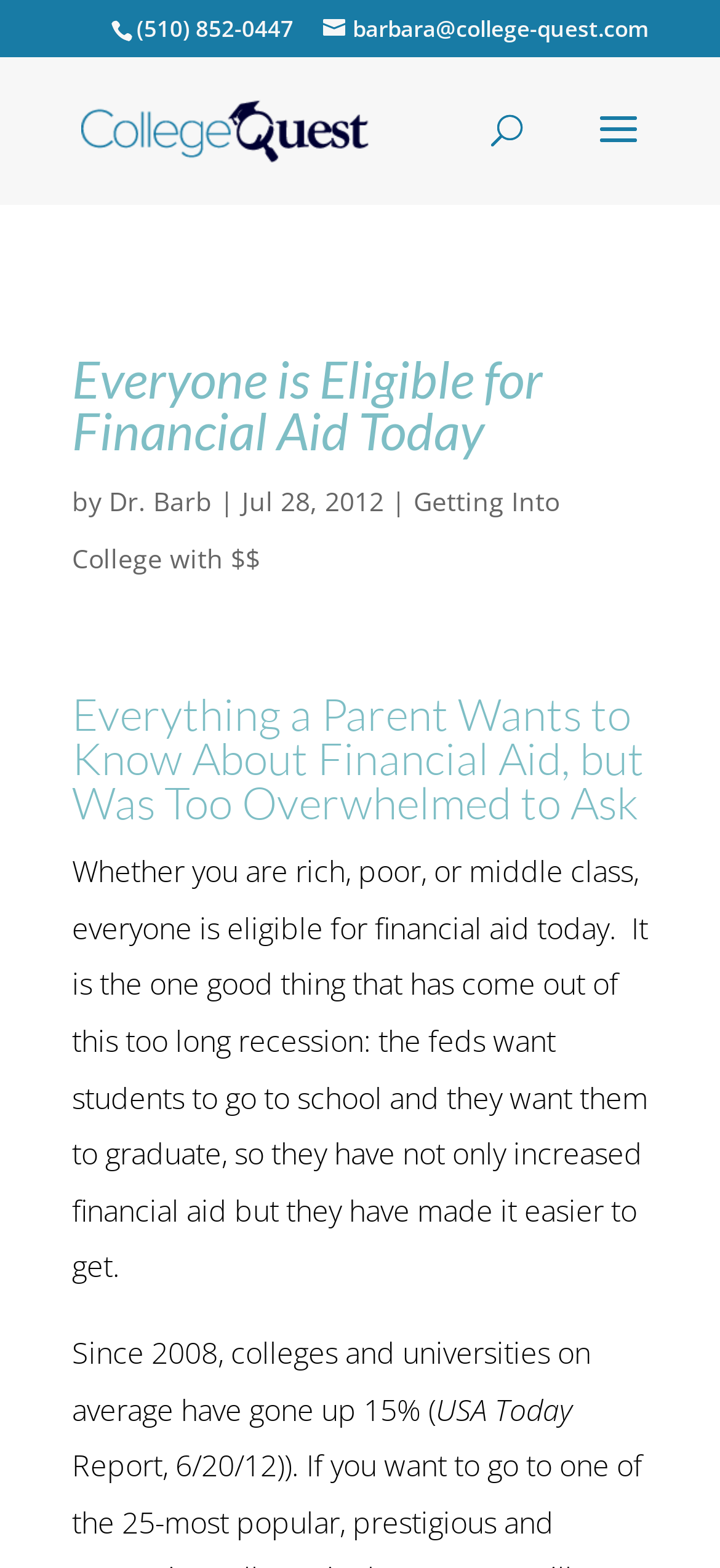Look at the image and answer the question in detail:
What is the phone number on the webpage?

The phone number is located at the top of the webpage, and it is written in a static text format.